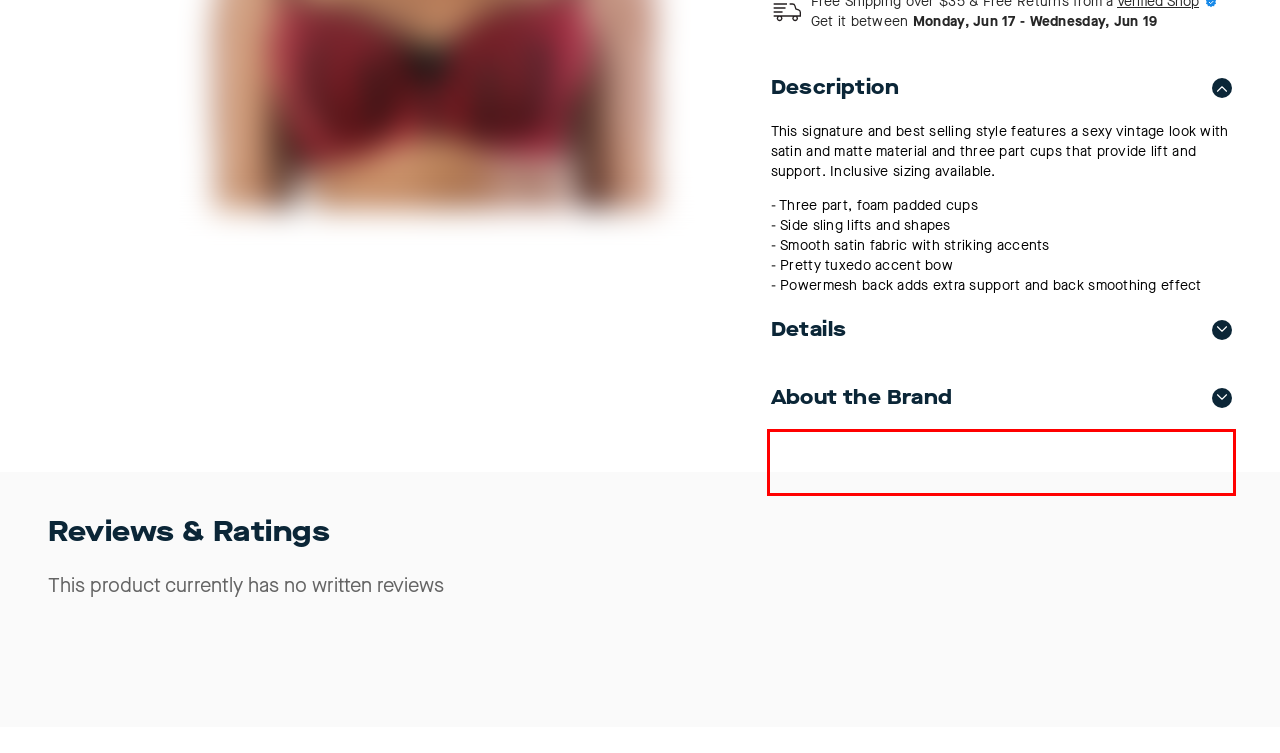Please identify and extract the text content from the UI element encased in a red bounding box on the provided webpage screenshot.

Dedicated to fit, comfort and innovation, Parfait's plus size lingerie collections are designed to elegantly embrace and enhance a woman's body.